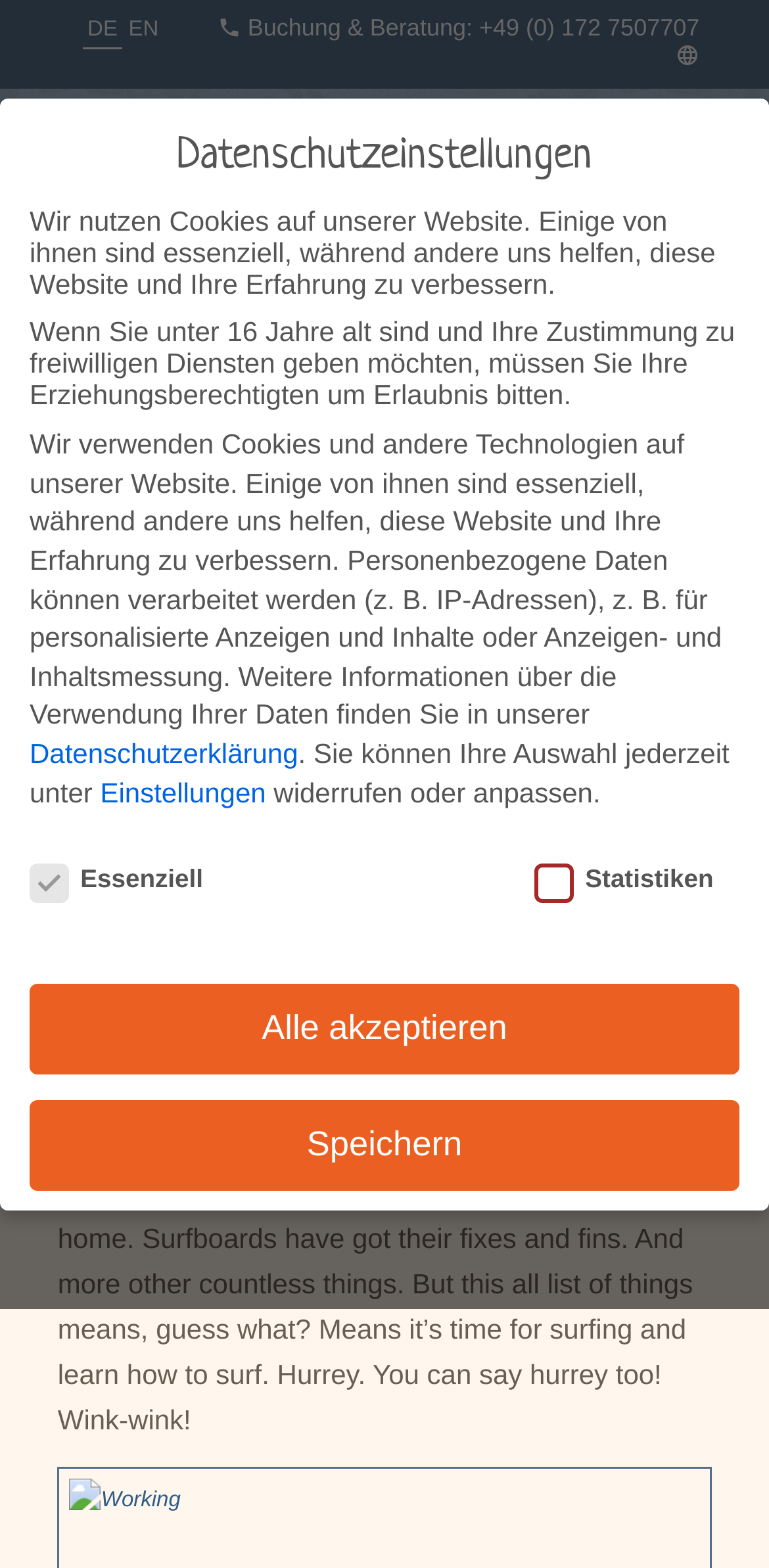Determine the bounding box coordinates of the element that should be clicked to execute the following command: "Click the 'EN' language link".

[0.16, 0.011, 0.213, 0.026]